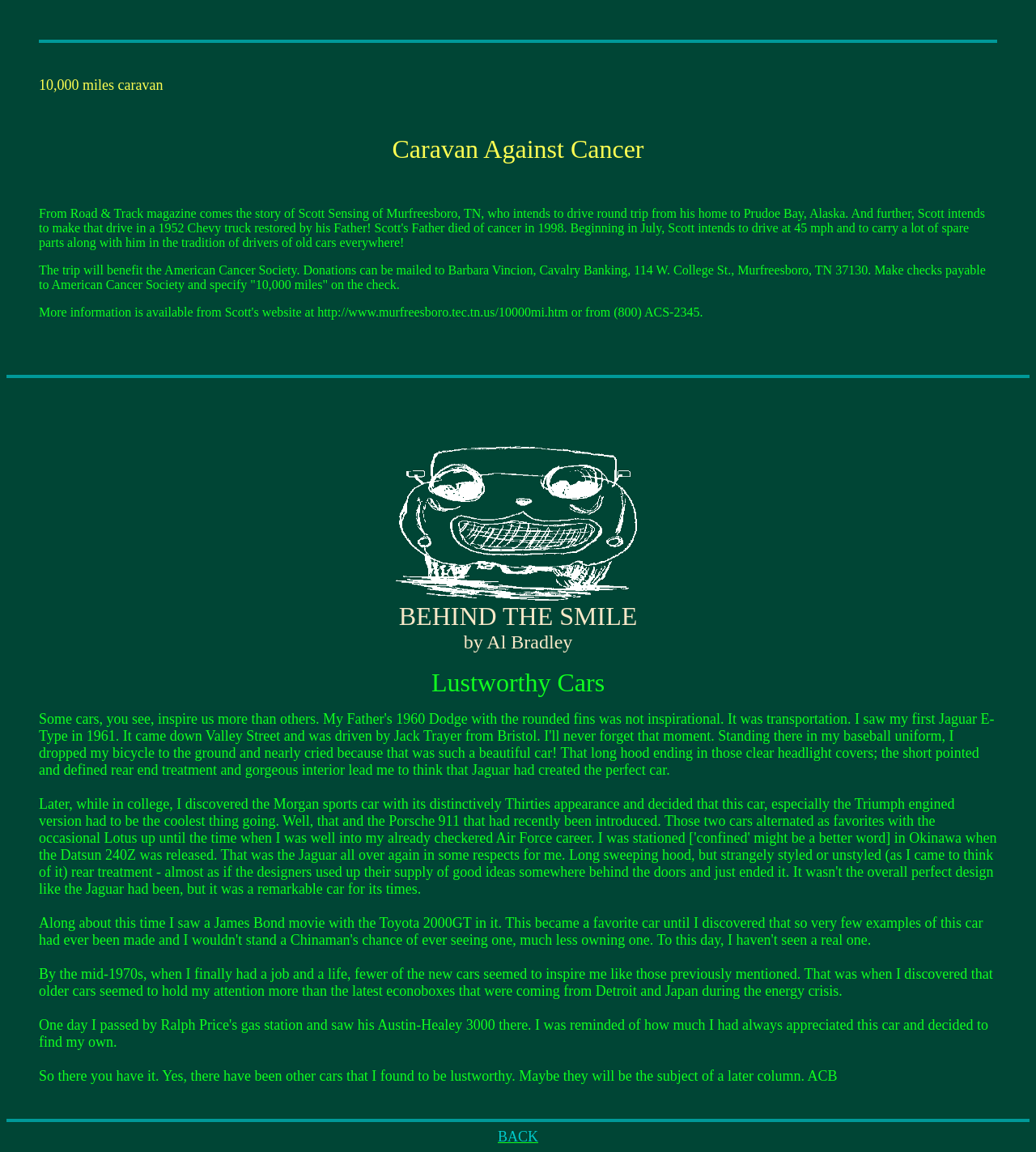Please provide a short answer using a single word or phrase for the question:
What is the organization benefiting from the trip?

American Cancer Society